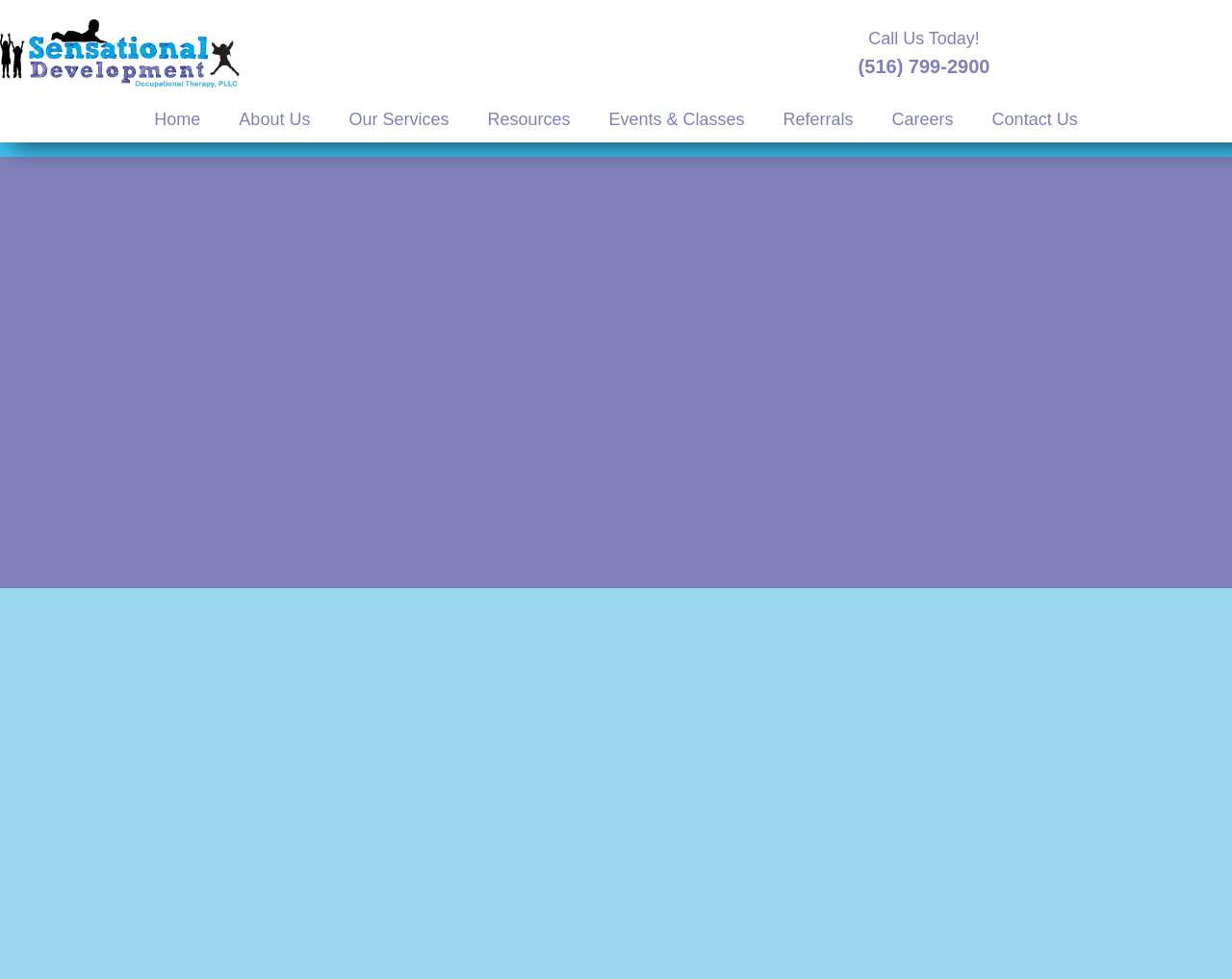Identify the bounding box coordinates for the element you need to click to achieve the following task: "click the careers link". The coordinates must be four float values ranging from 0 to 1, formatted as [left, top, right, bottom].

[0.708, 0.099, 0.79, 0.144]